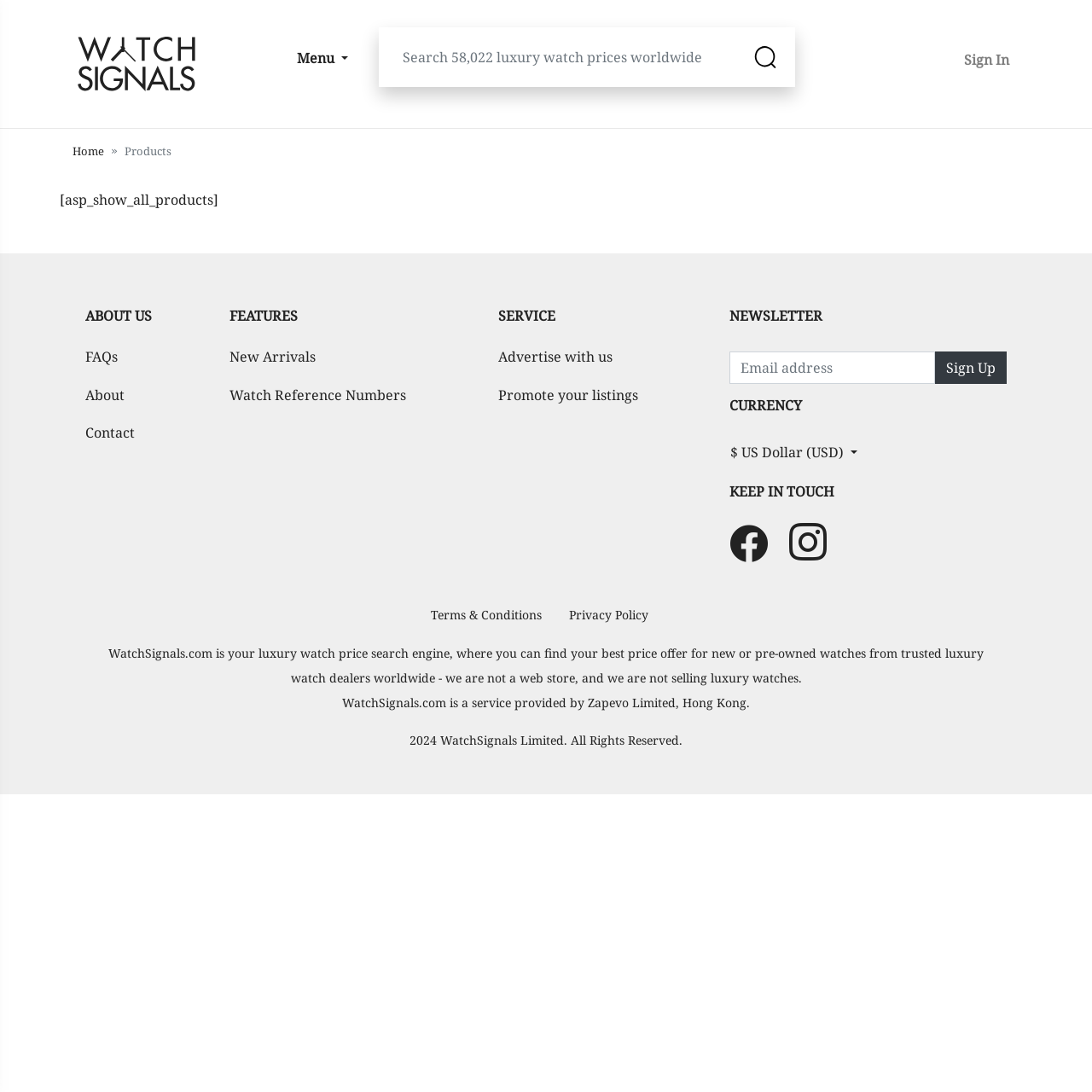Kindly determine the bounding box coordinates of the area that needs to be clicked to fulfill this instruction: "Sign in to your account".

[0.873, 0.041, 0.934, 0.069]